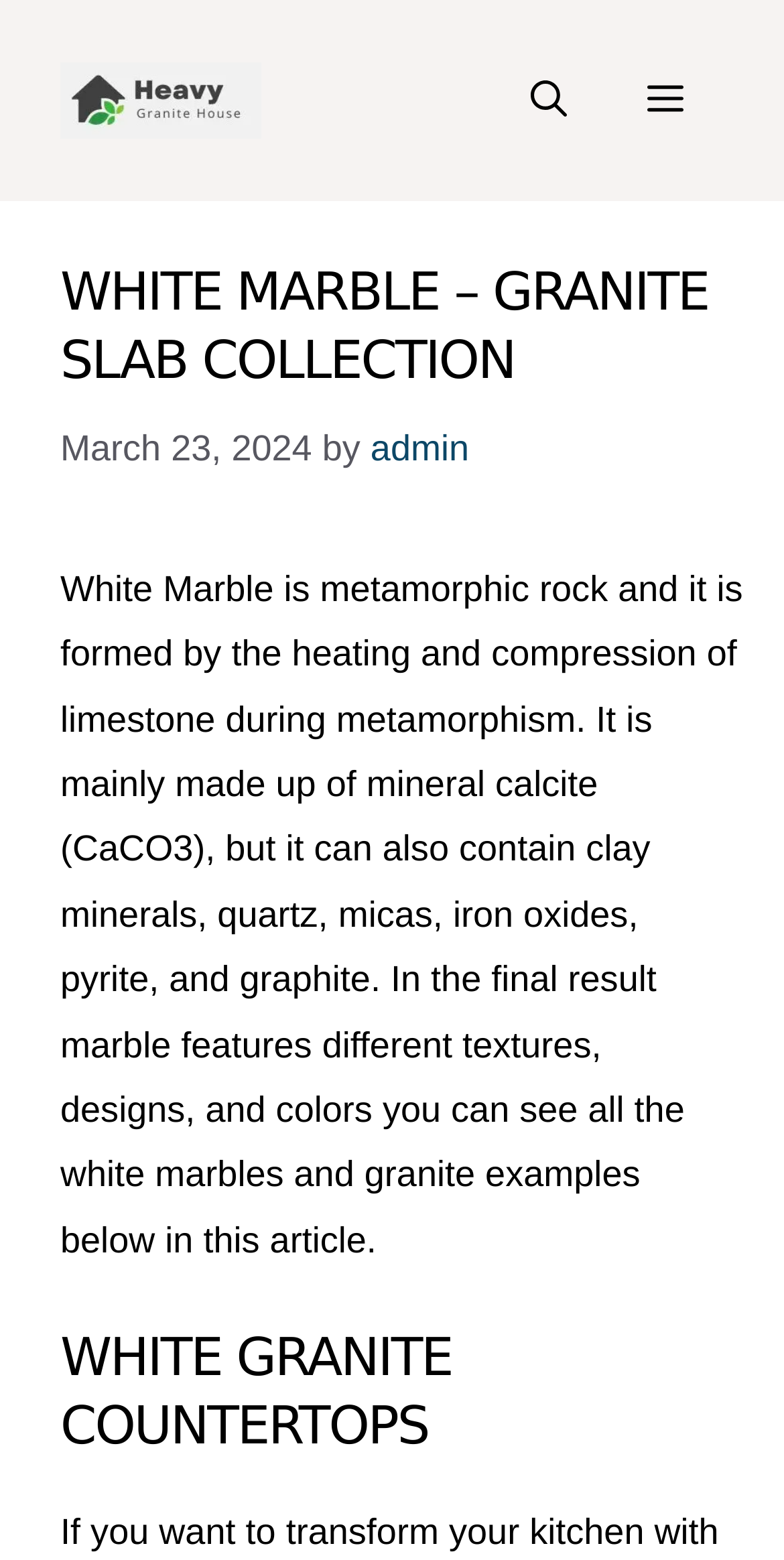Given the description "alt="Heavy Granite House"", determine the bounding box of the corresponding UI element.

[0.077, 0.05, 0.333, 0.076]